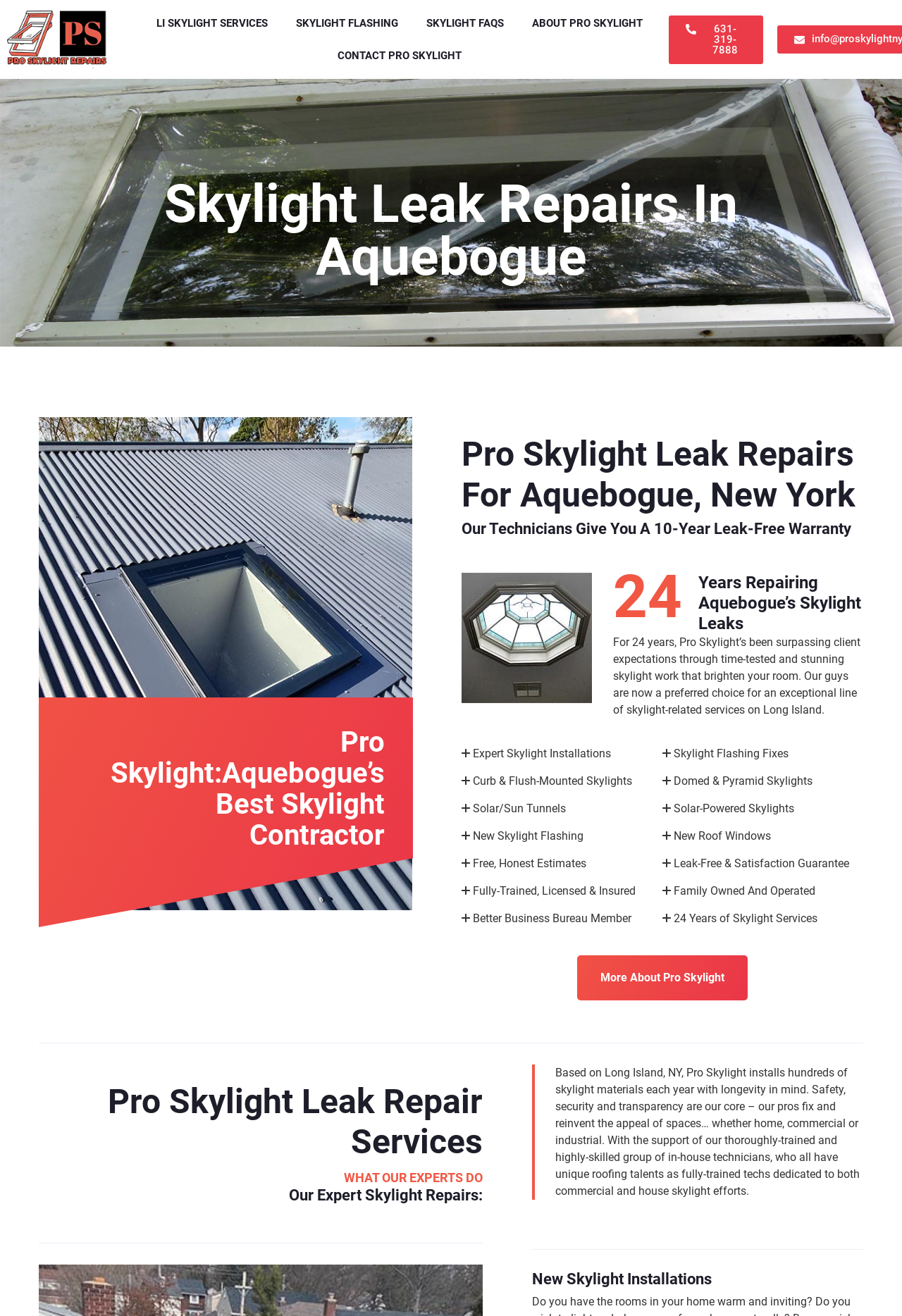Summarize the webpage comprehensively, mentioning all visible components.

This webpage is about Pro Skylight, a company that provides skylight installation, repair, and custom services in Aquebogue. At the top left corner, there is a logo of Pro Skylight, which is a link. Next to the logo, there are several links to different sections of the website, including "LI SKYLIGHT SERVICES", "SKYLIGHT FLASHING", "SKYLIGHT FAQS", "ABOUT PRO SKYLIGHT", and "CONTACT PRO SKYLIGHT". 

Below the links, there is a heading that reads "Skylight Leak Repairs In Aquebogue" and an image of a tall roof skylight. To the right of the image, there are three headings that describe the company's services and warranty. 

Further down, there are two images, one of a ceiling skylight and another of a number "24", which represents the number of years the company has been in business. Next to the images, there are several headings and paragraphs that describe the company's services, including skylight installations, repairs, and flashing fixes. 

The webpage also lists the company's services, including expert skylight installations, skylight flashing fixes, curb and flush-mounted skylights, domed and pyramid skylights, solar/sun tunnels, solar-powered skylights, new skylight flashing, new roof windows, free estimates, and a satisfaction guarantee. 

At the bottom of the webpage, there is a link to "More About Pro Skylight" and a horizontal separator. Below the separator, there is a heading that reads "Pro Skylight Leak Repair Services" and a paragraph that describes the company's repair services. Another horizontal separator separates this section from the next, which is about new skylight installations.